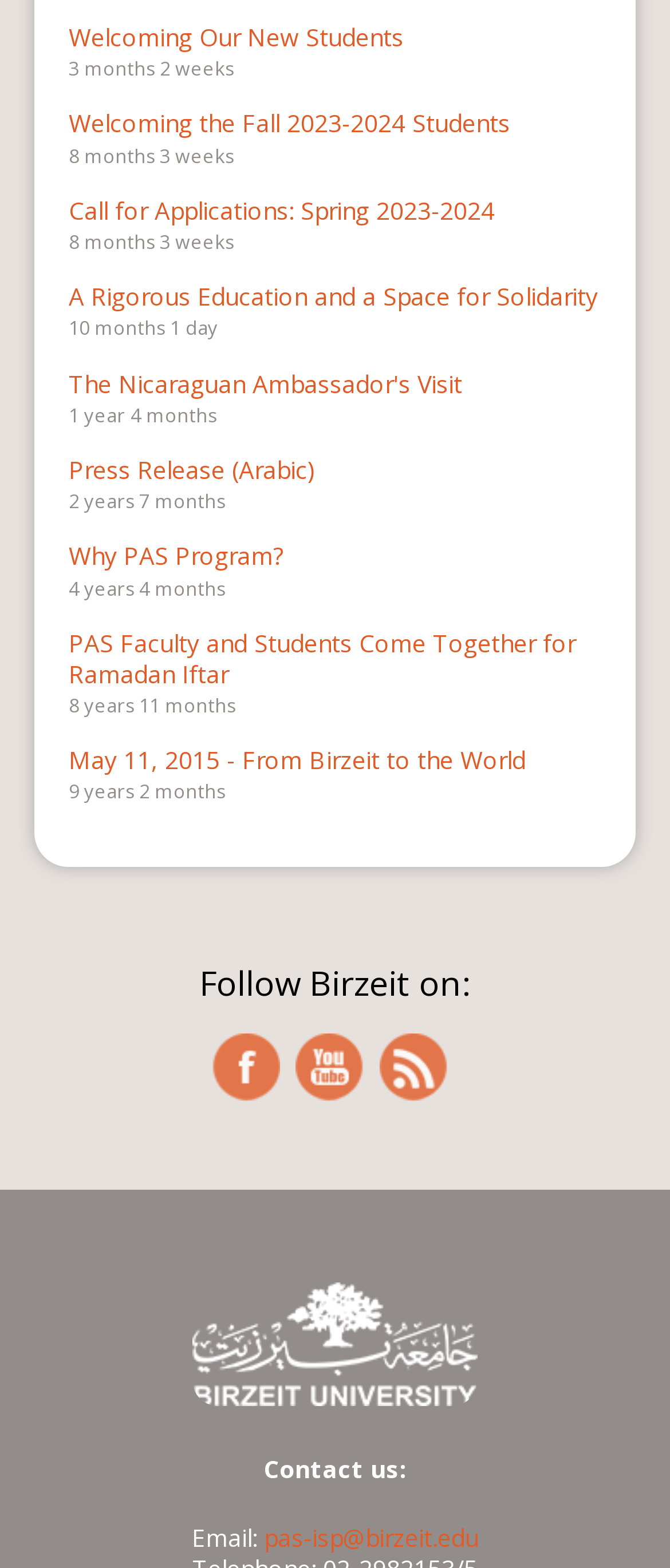Predict the bounding box coordinates of the area that should be clicked to accomplish the following instruction: "Click on 'Welcoming Our New Students'". The bounding box coordinates should consist of four float numbers between 0 and 1, i.e., [left, top, right, bottom].

[0.103, 0.013, 0.603, 0.034]